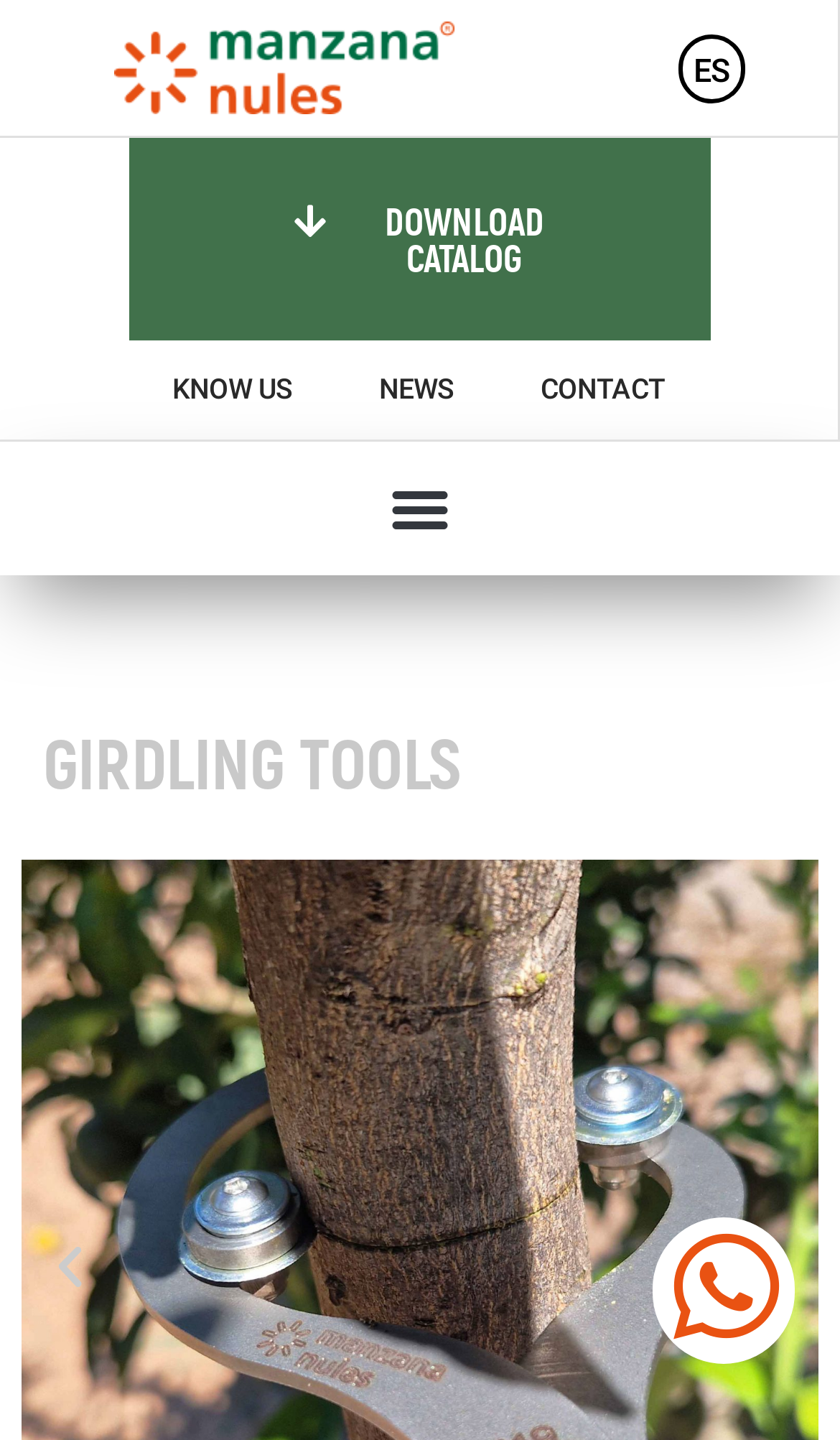How many navigation links are in the top menu?
Using the image provided, answer with just one word or phrase.

4